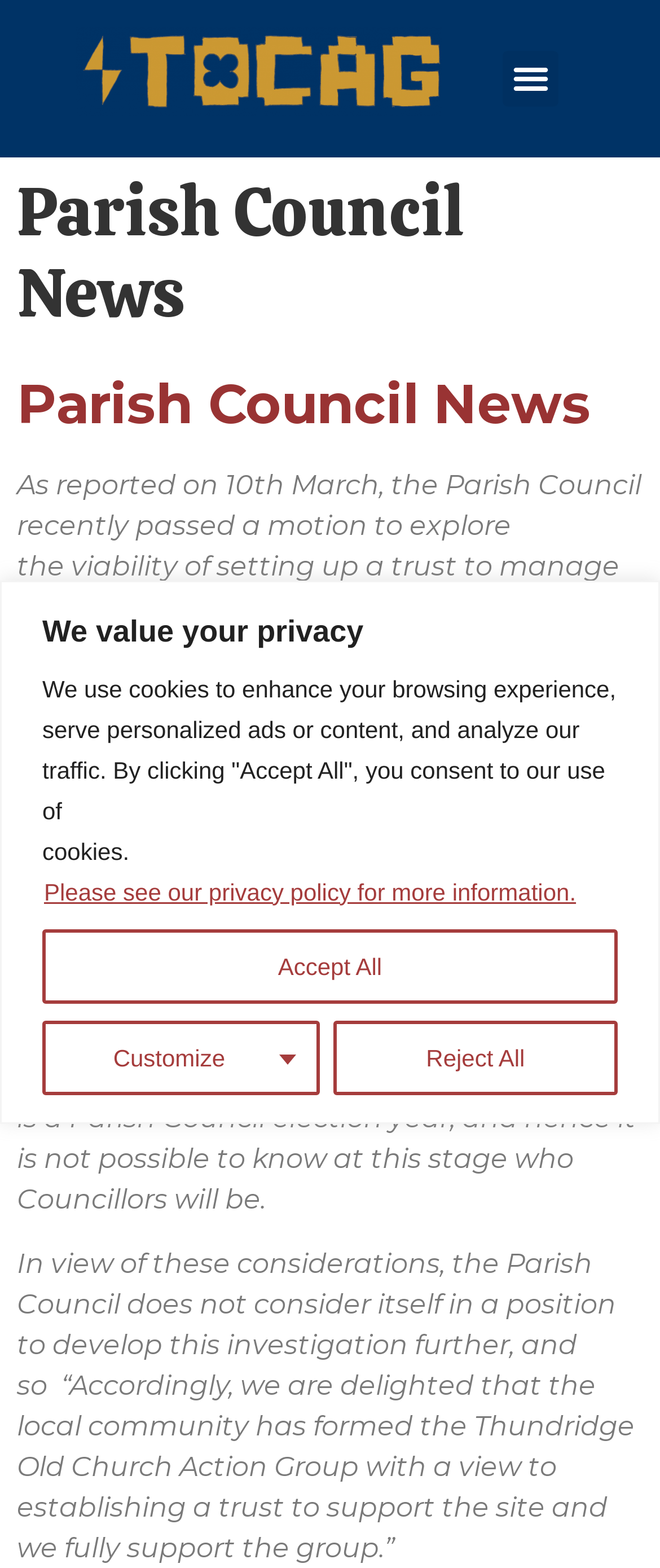What is the Parish Council's stance on the Thundridge Old Church Action Group? Based on the image, give a response in one word or a short phrase.

Fully supportive